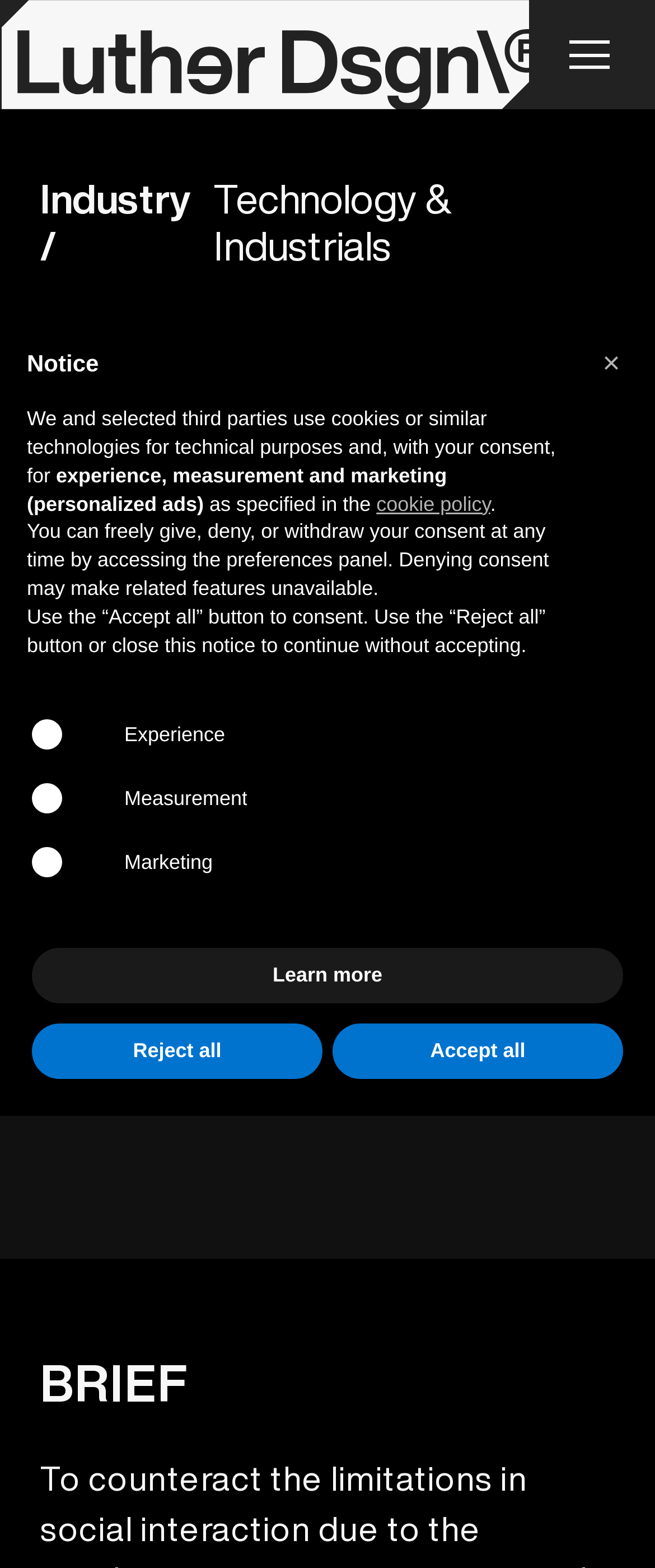Explain the webpage's design and content in an elaborate manner.

This webpage is about JTI Italia's interactive digital ecosystem, "The Christmas House", designed for employees to connect and engage with each other in real-time. 

At the top of the page, there are two links, "Link" and "Menu", positioned on the left and right sides, respectively. Below the links, there is a menu with two static text elements, "Industry /" and "Technology & Industrials", indicating the category of the content.

The main content area features a Vimeo video player, taking up most of the page's width, showcasing the interactive digital ecosystem. Above the video player, there are two static text elements, "JTI – THE CHRISTMAS HOUSE" and "All the engagement of a physical event for an interactive virtual party.", which provide a brief description of the project.

Below the video player, there is another static text element, "BRIEF", which likely introduces a brief overview or summary of the project.

On the same page, there is a notice dialog box, which is not currently in focus. The dialog box contains a heading "Notice" and several static text elements explaining the use of cookies and similar technologies for technical, experience, measurement, and marketing purposes. There are also three checkboxes for "Experience", "Measurement", and "Marketing" to allow users to customize their consent. Additionally, there are three buttons, "Learn more", "Reject all", and "Accept all", to manage cookie preferences.